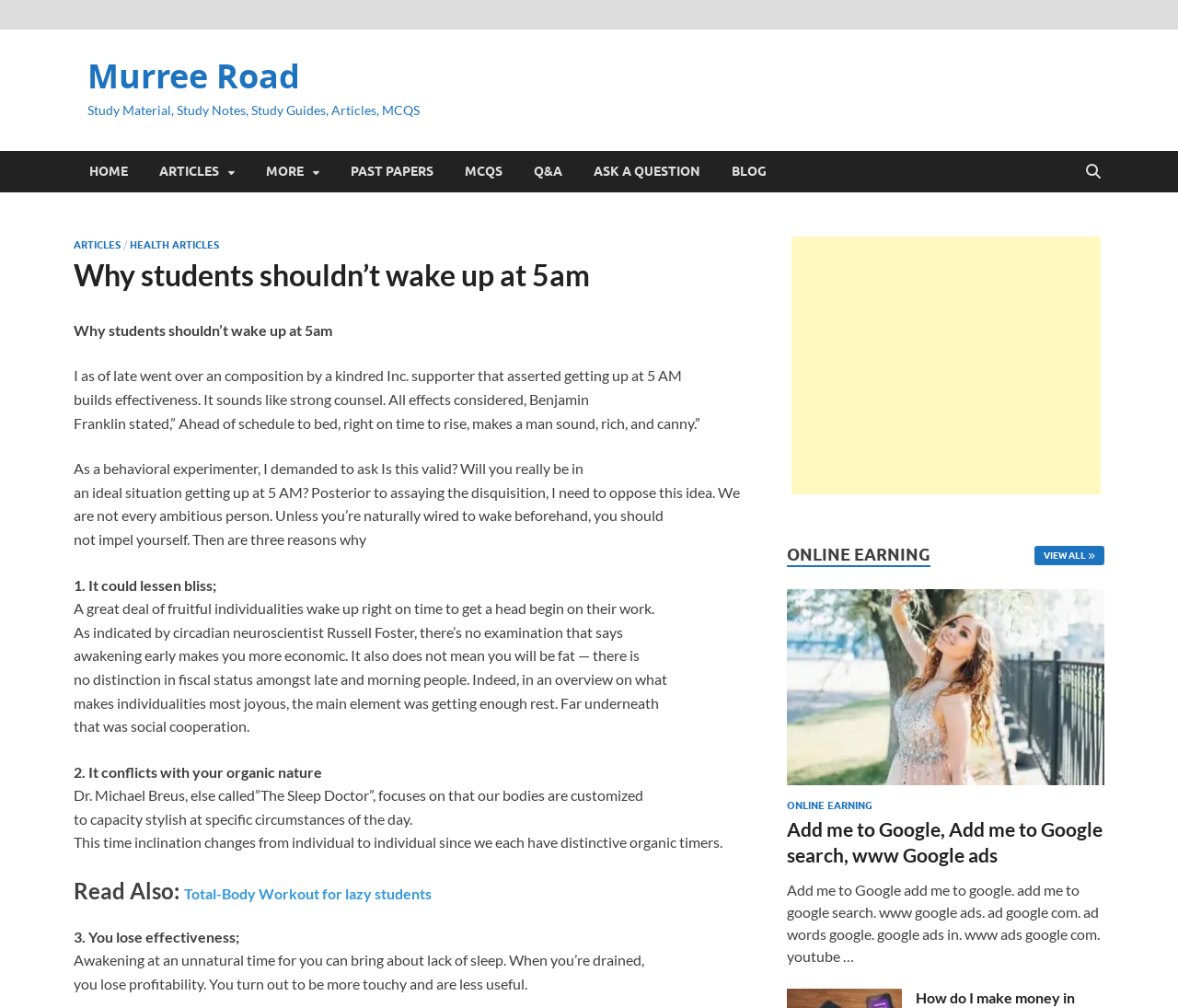Determine the bounding box coordinates of the clickable element necessary to fulfill the instruction: "Click on the 'ARTICLES' link". Provide the coordinates as four float numbers within the 0 to 1 range, i.e., [left, top, right, bottom].

[0.062, 0.236, 0.102, 0.249]